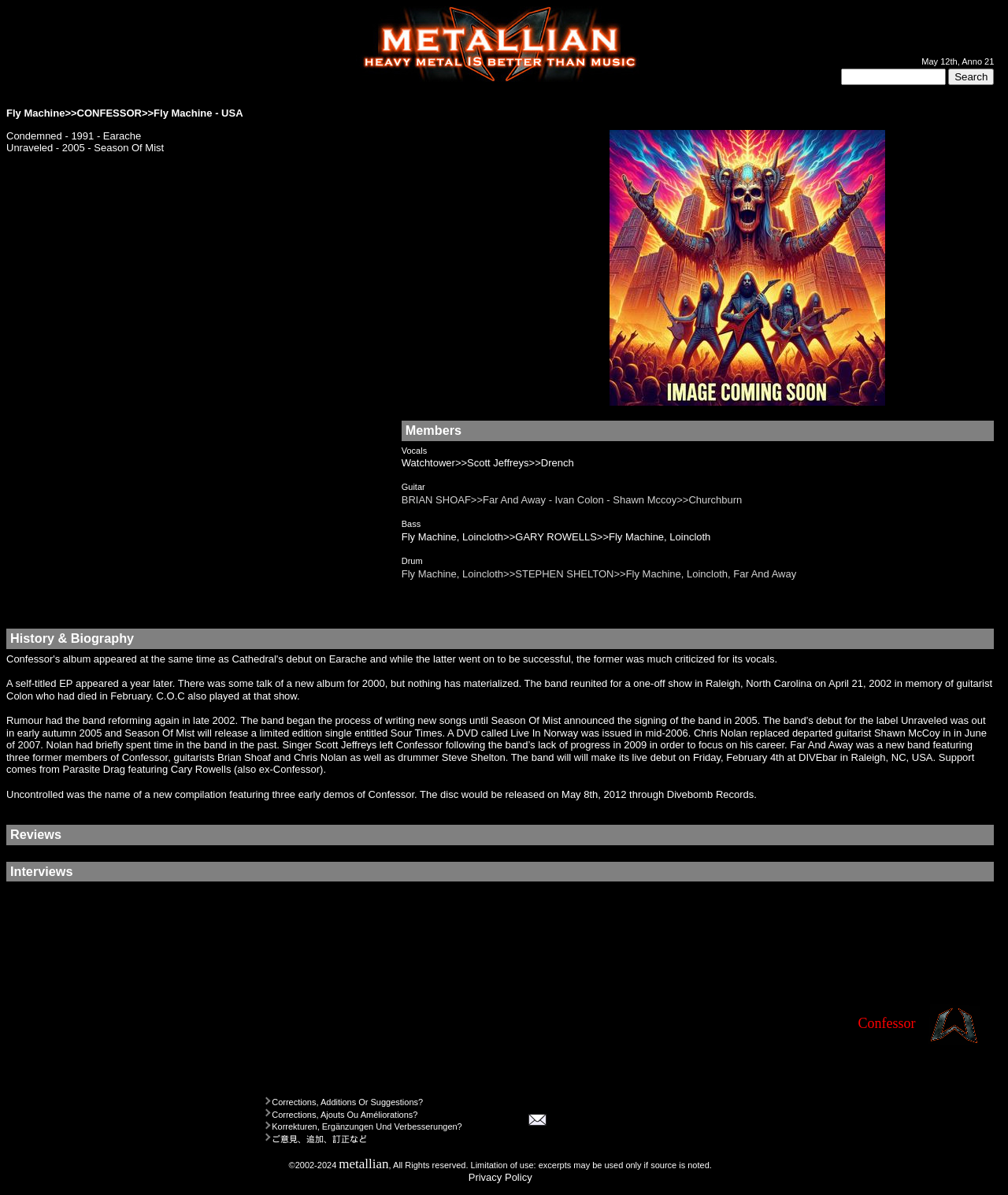What is the name of the band?
Look at the screenshot and respond with a single word or phrase.

Confessor